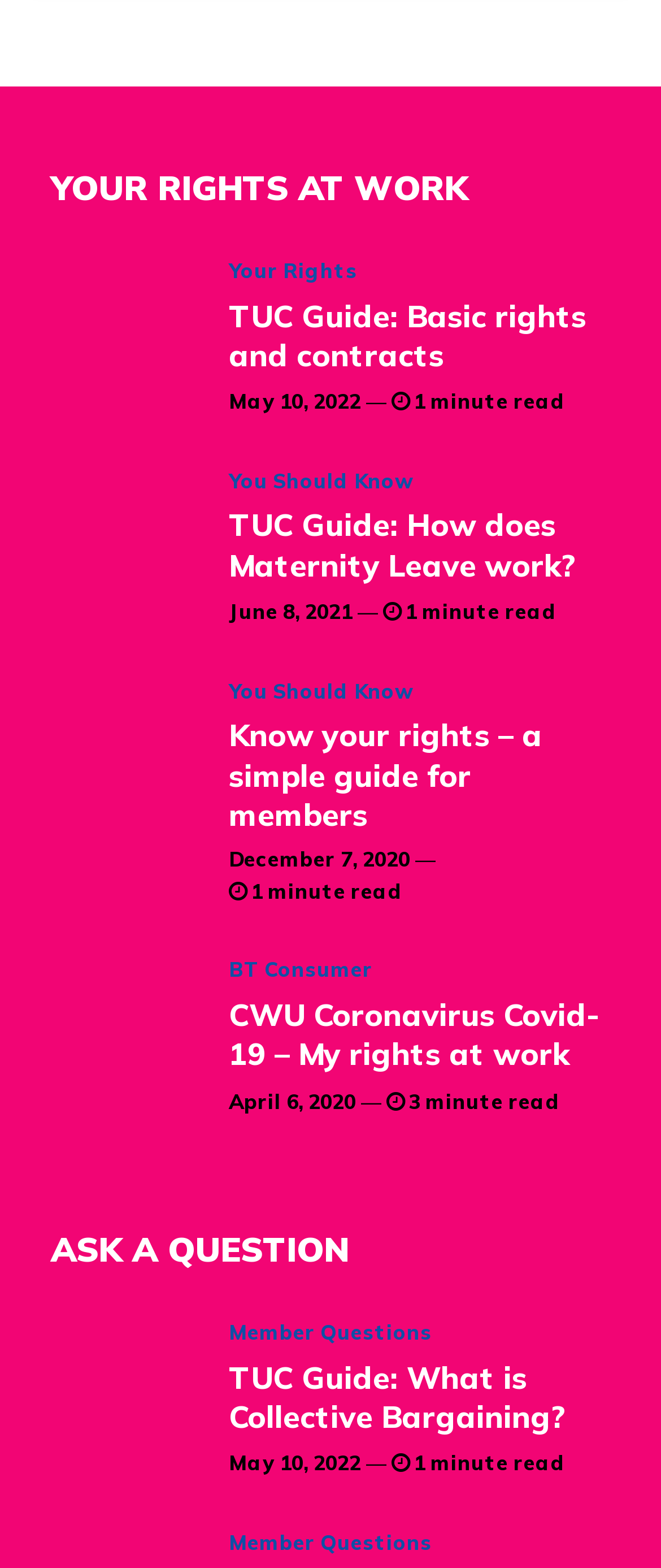Select the bounding box coordinates of the element I need to click to carry out the following instruction: "Ask a question".

[0.077, 0.84, 0.295, 0.932]